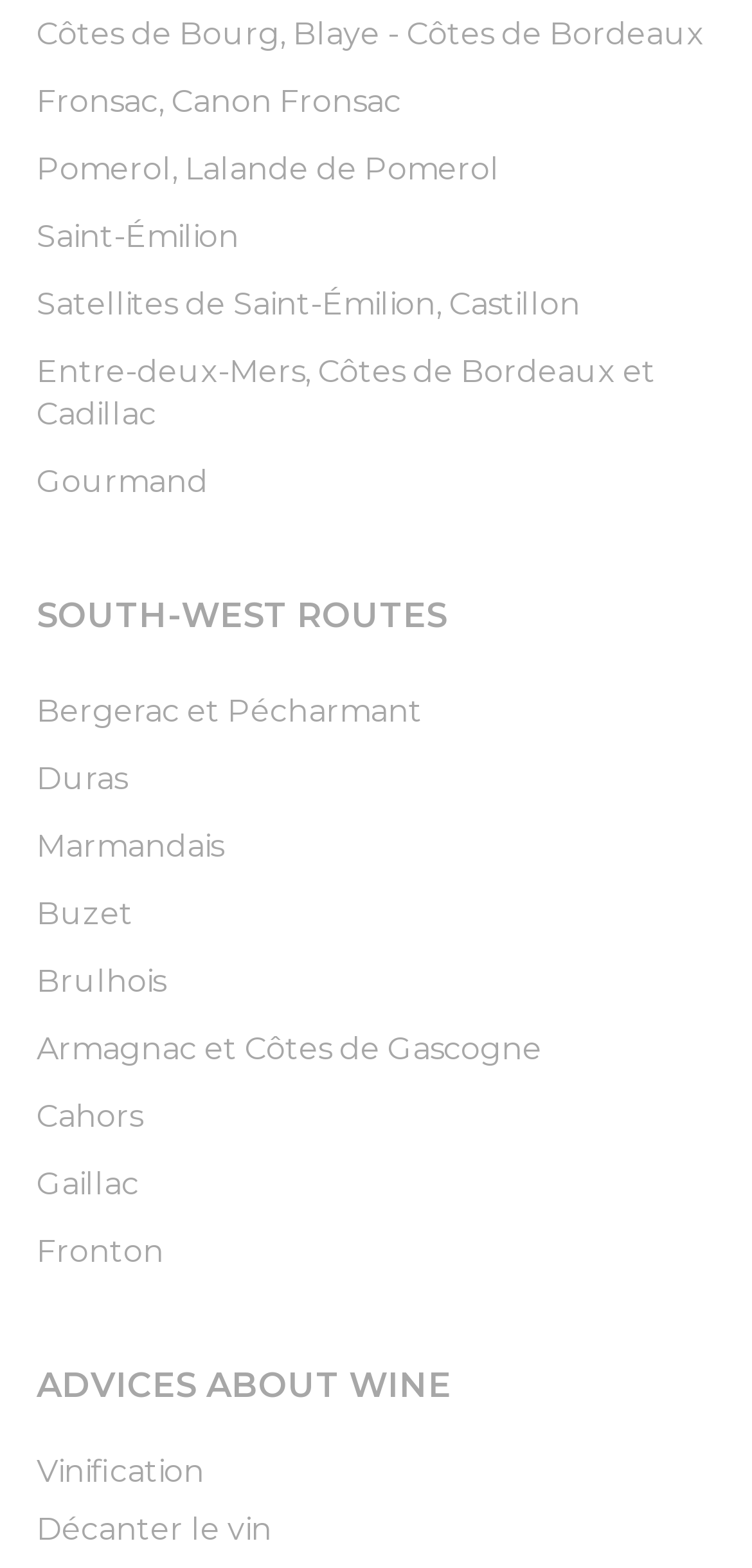Specify the bounding box coordinates of the element's area that should be clicked to execute the given instruction: "Read the article". The coordinates should be four float numbers between 0 and 1, i.e., [left, top, right, bottom].

None